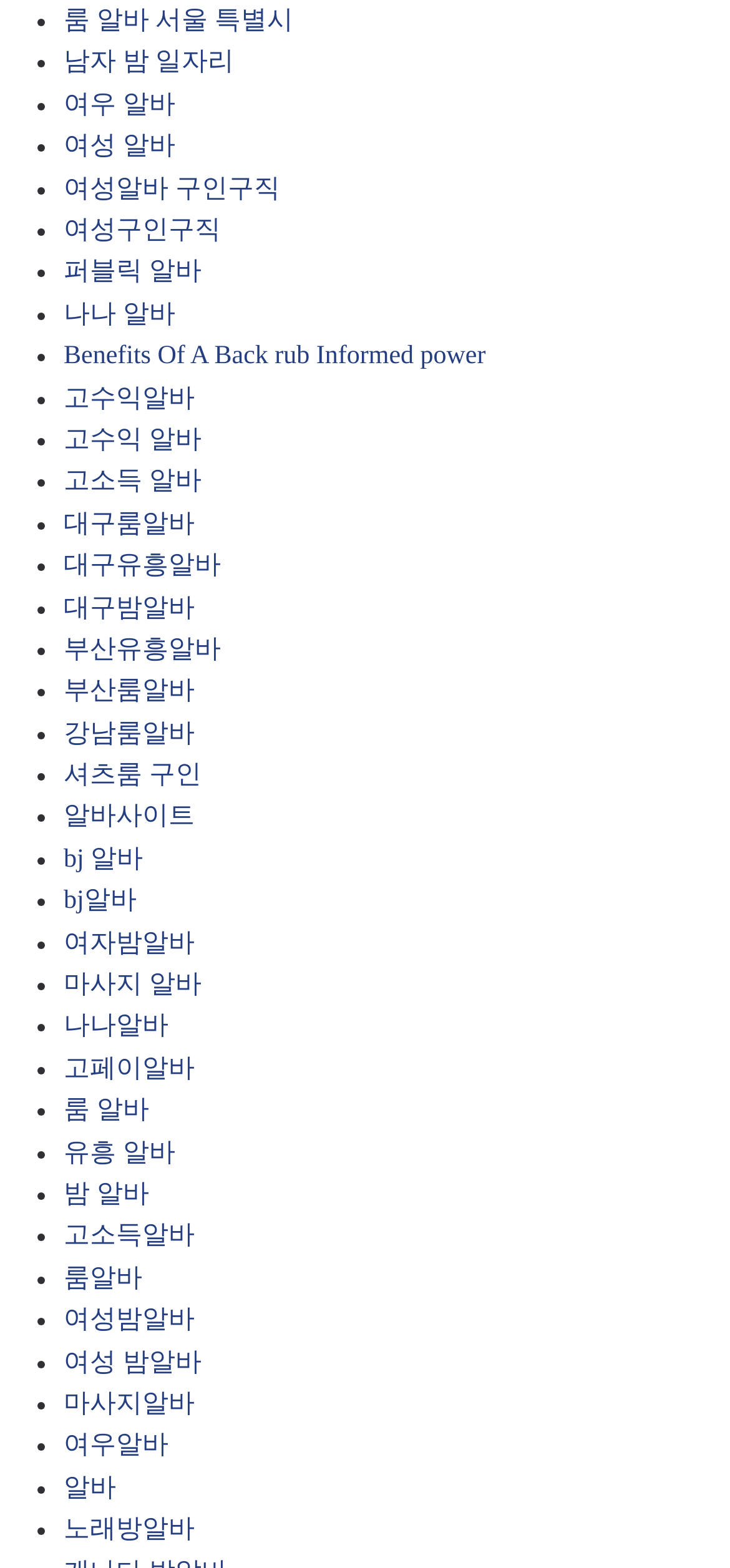What is the last link on the webpage?
Please provide a single word or phrase based on the screenshot.

노래방알바